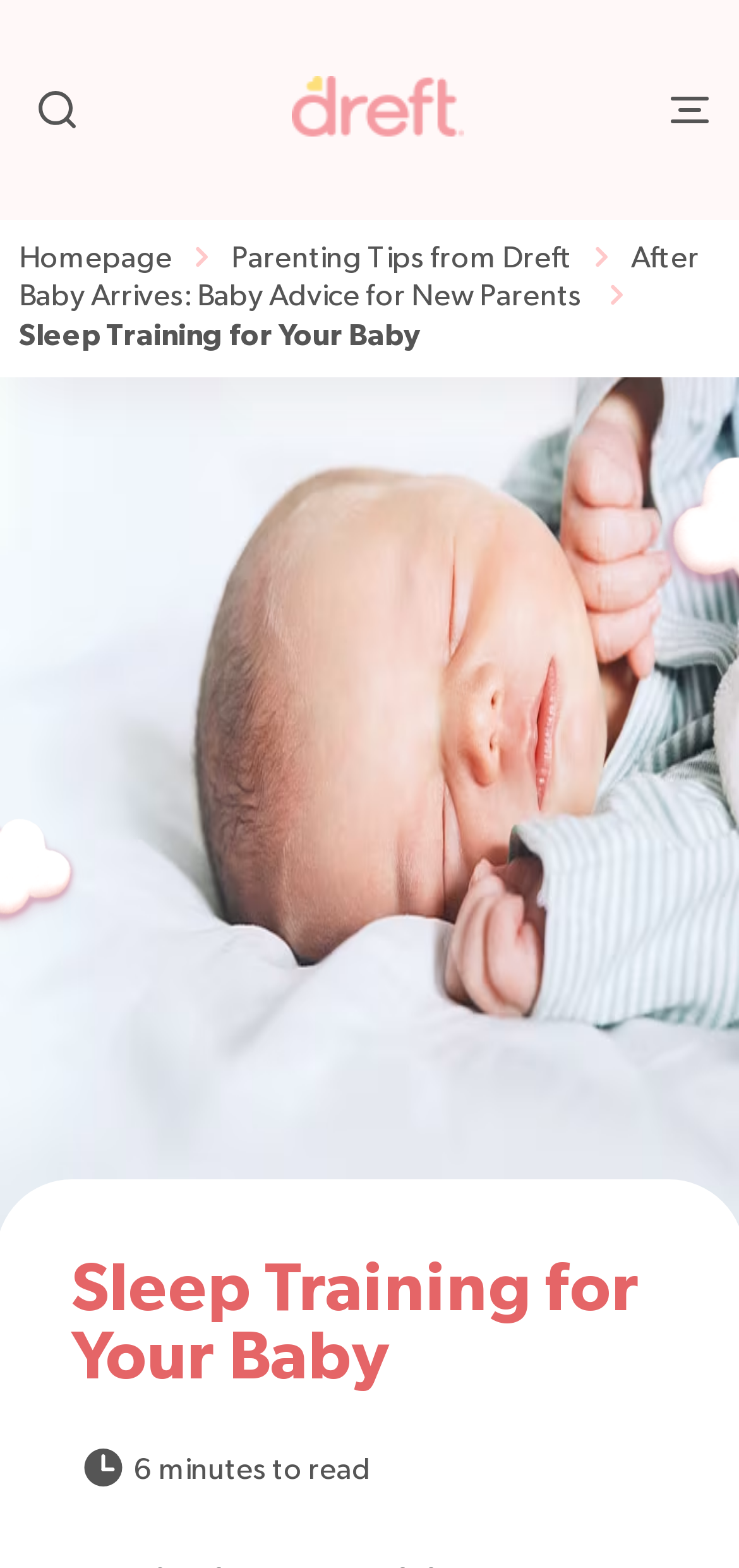Provide a brief response in the form of a single word or phrase:
How many menu items are in the breadcrumbs?

4